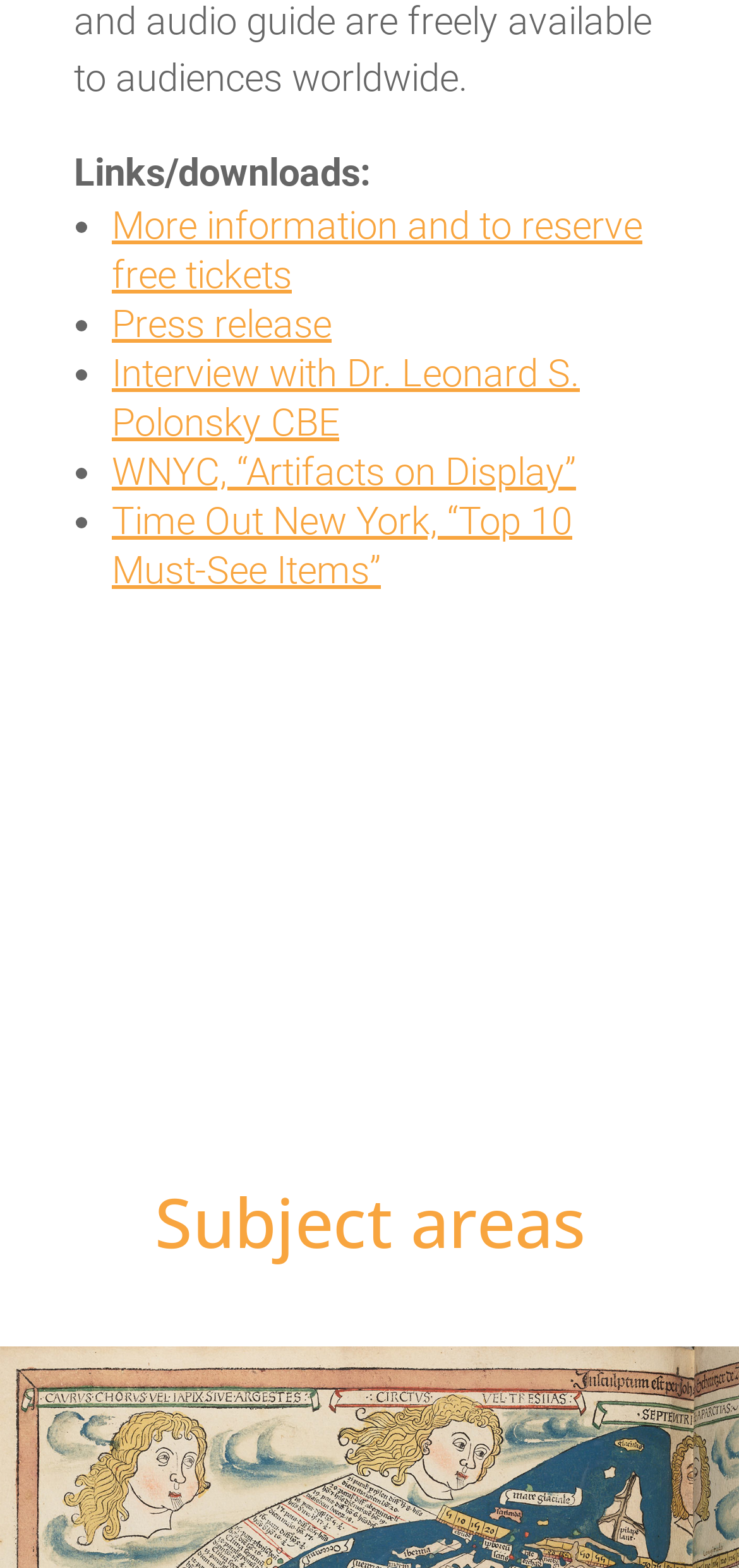What is the first link in the list? Refer to the image and provide a one-word or short phrase answer.

More information and to reserve free tickets